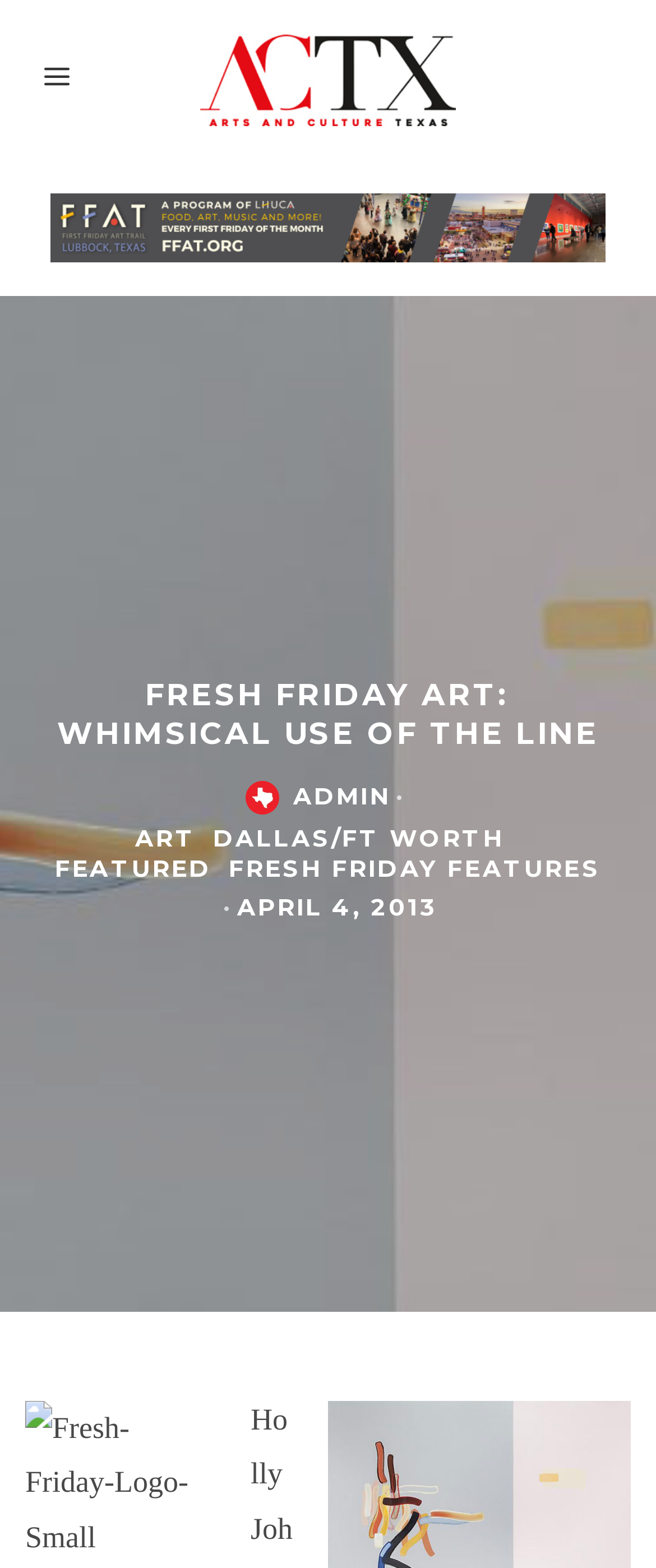What is the date of the exhibition?
From the details in the image, provide a complete and detailed answer to the question.

The date of the exhibition is mentioned as 'APRIL 4, 2013' in the time element with bounding box coordinates [0.362, 0.569, 0.667, 0.588].